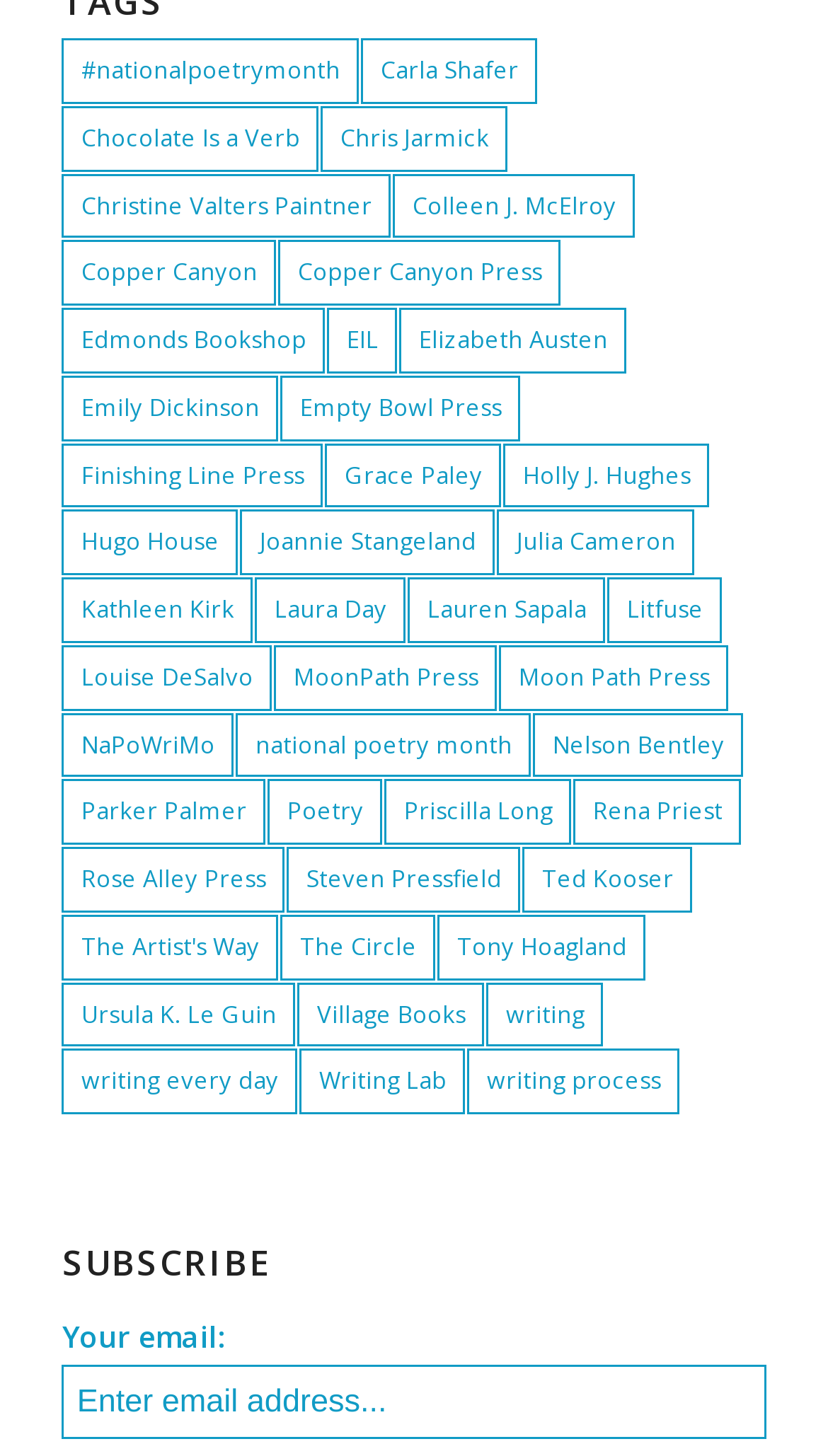Please find the bounding box coordinates for the clickable element needed to perform this instruction: "Subscribe to the newsletter".

[0.075, 0.854, 0.925, 0.881]